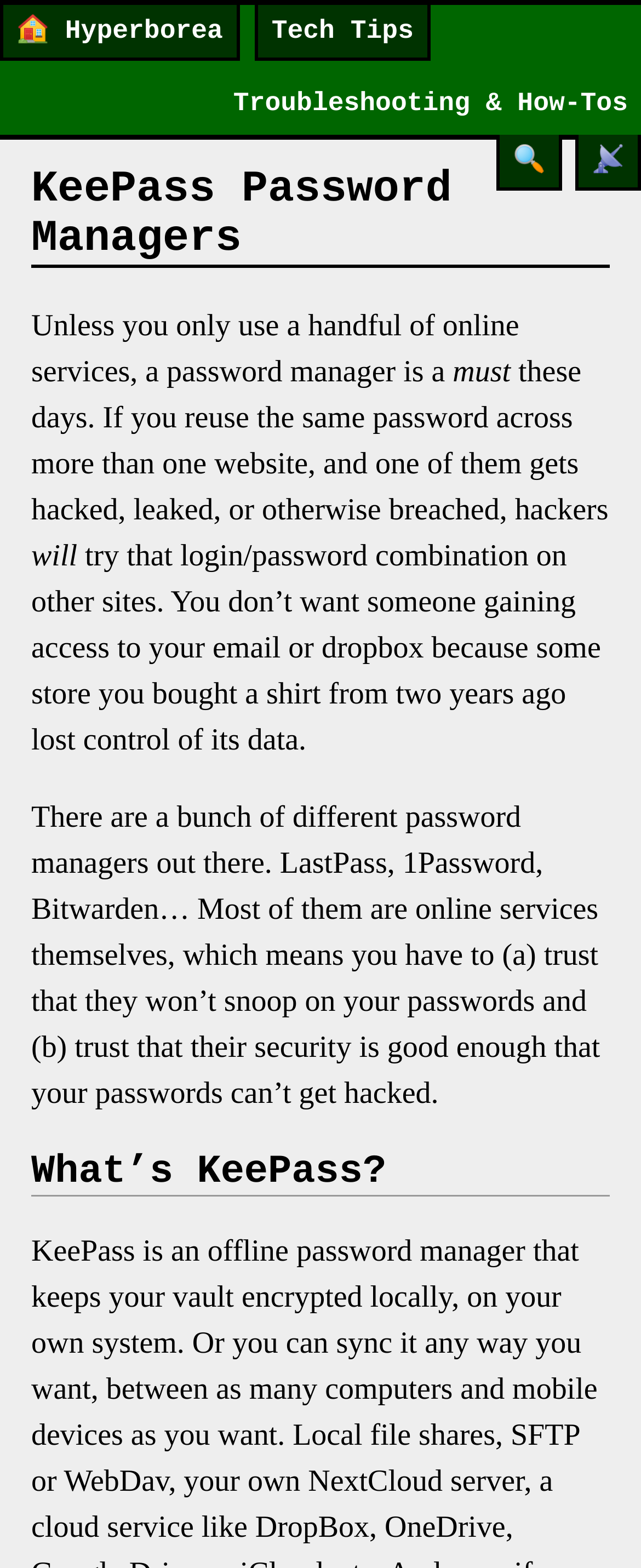Using the given element description, provide the bounding box coordinates (top-left x, top-left y, bottom-right x, bottom-right y) for the corresponding UI element in the screenshot: 🔍

[0.774, 0.086, 0.877, 0.122]